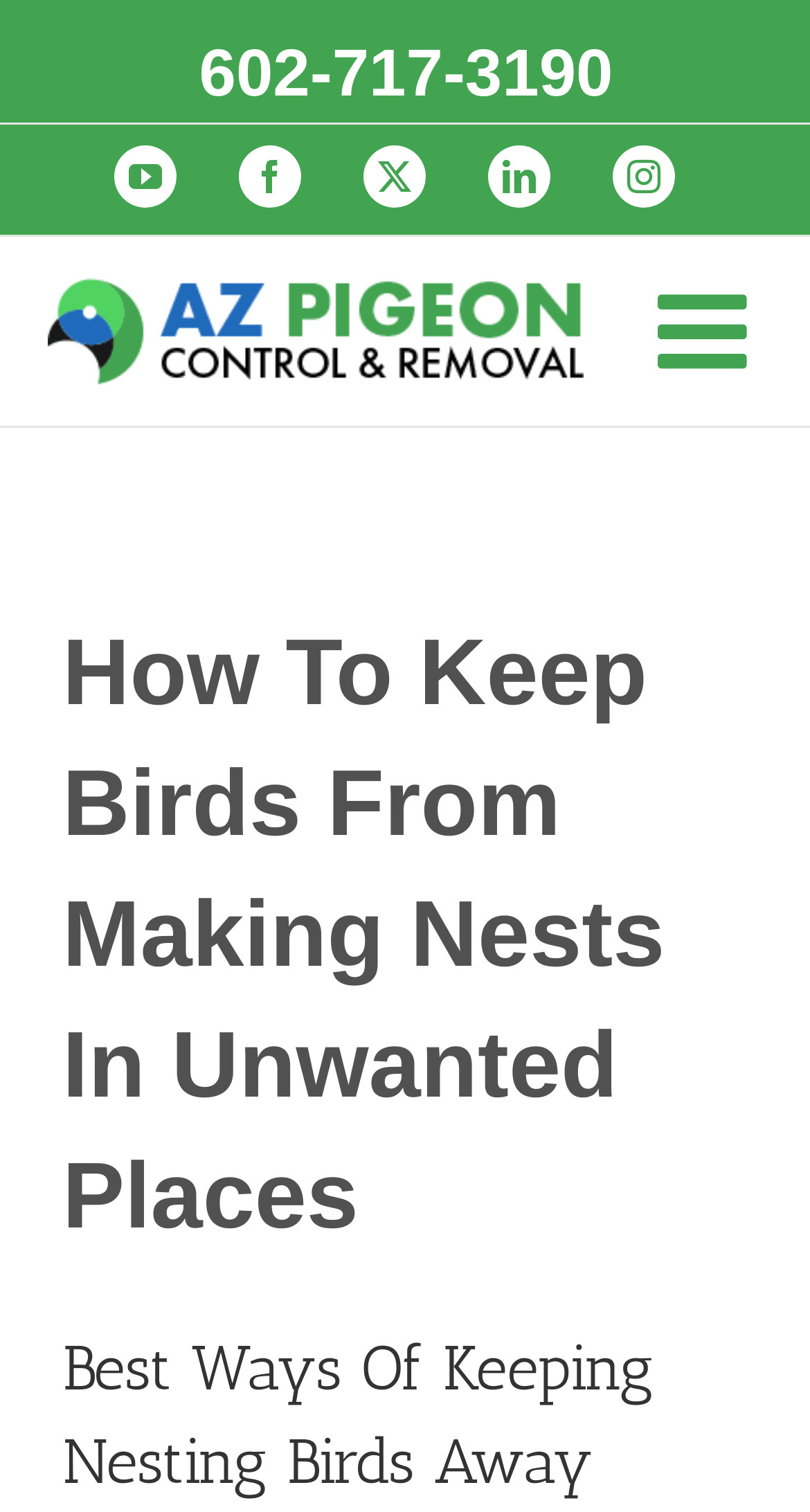Please answer the following question as detailed as possible based on the image: 
What is the second heading on the webpage?

I looked at the webpage structure and found the second heading, which is 'Best Ways Of Keeping Nesting Birds Away', located below the main heading.